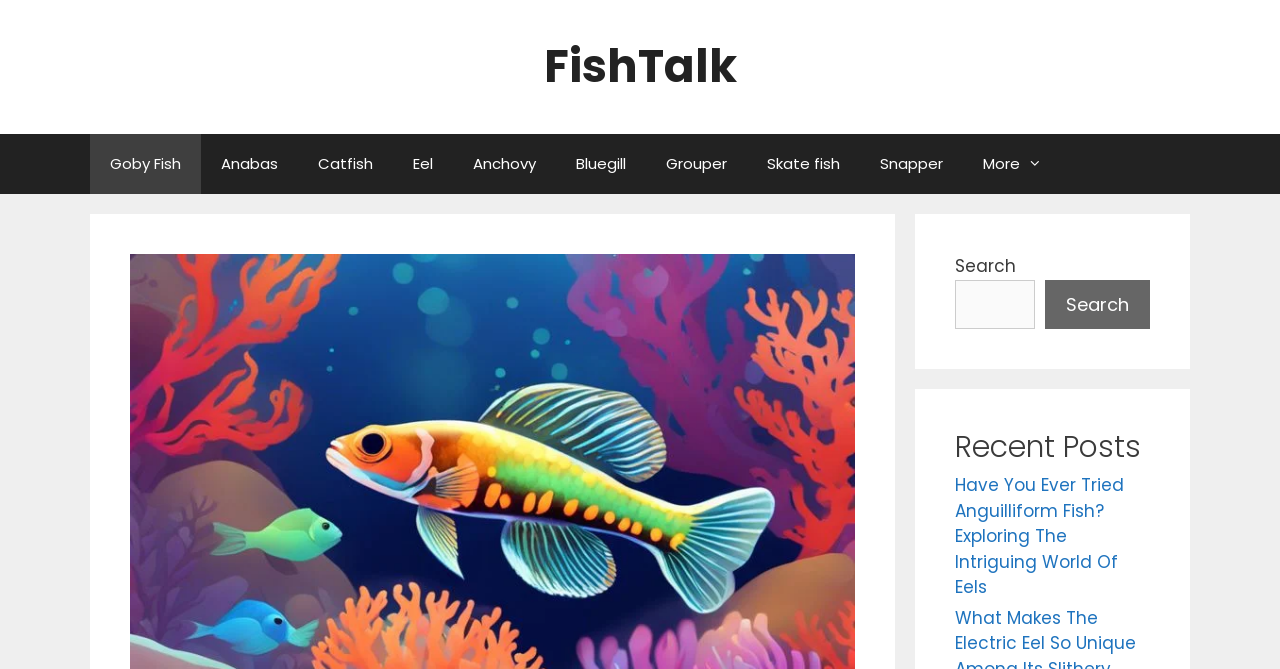Identify the bounding box coordinates of the specific part of the webpage to click to complete this instruction: "visit FishTalk homepage".

[0.425, 0.052, 0.575, 0.146]